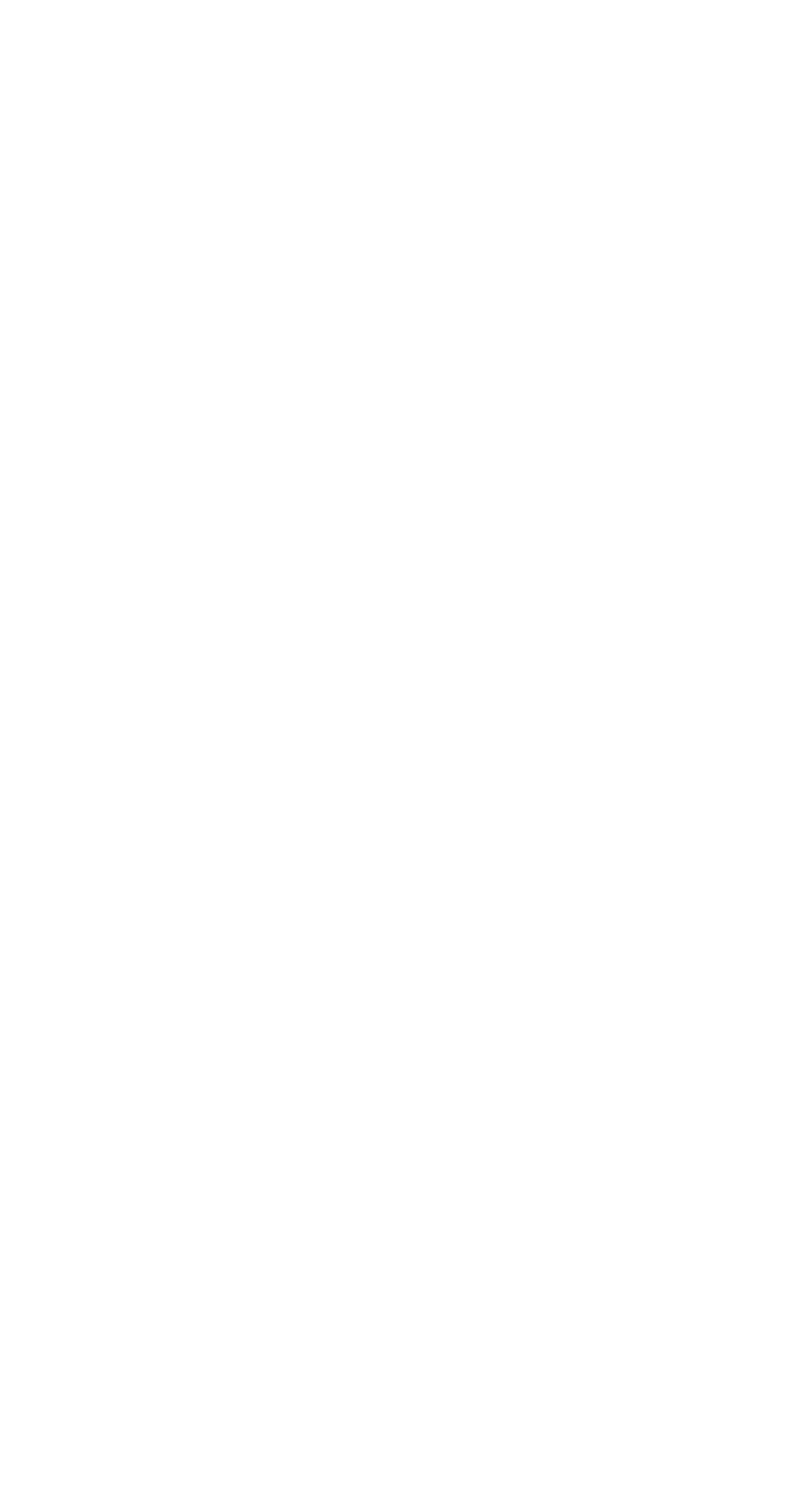Locate the bounding box coordinates of the clickable element to fulfill the following instruction: "Read the article about What Is A Legal Weapon For Self Defence". Provide the coordinates as four float numbers between 0 and 1 in the format [left, top, right, bottom].

[0.417, 0.818, 0.874, 0.892]